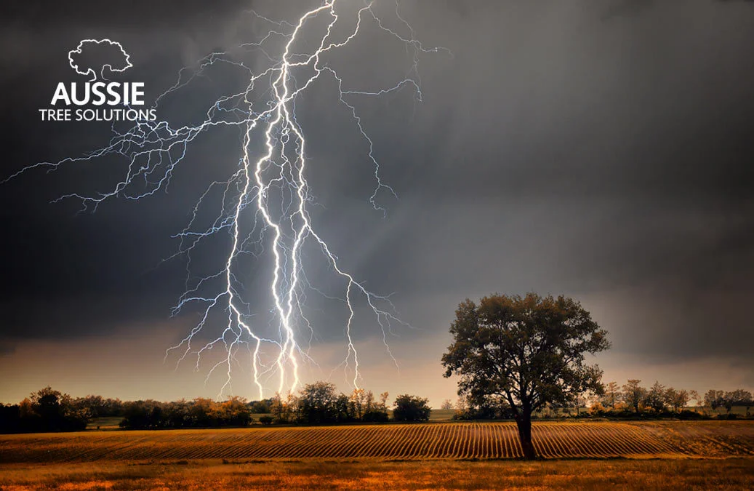Use a single word or phrase to answer this question: 
Is the logo of 'Aussie Tree Solutions' located in the center of the image?

No